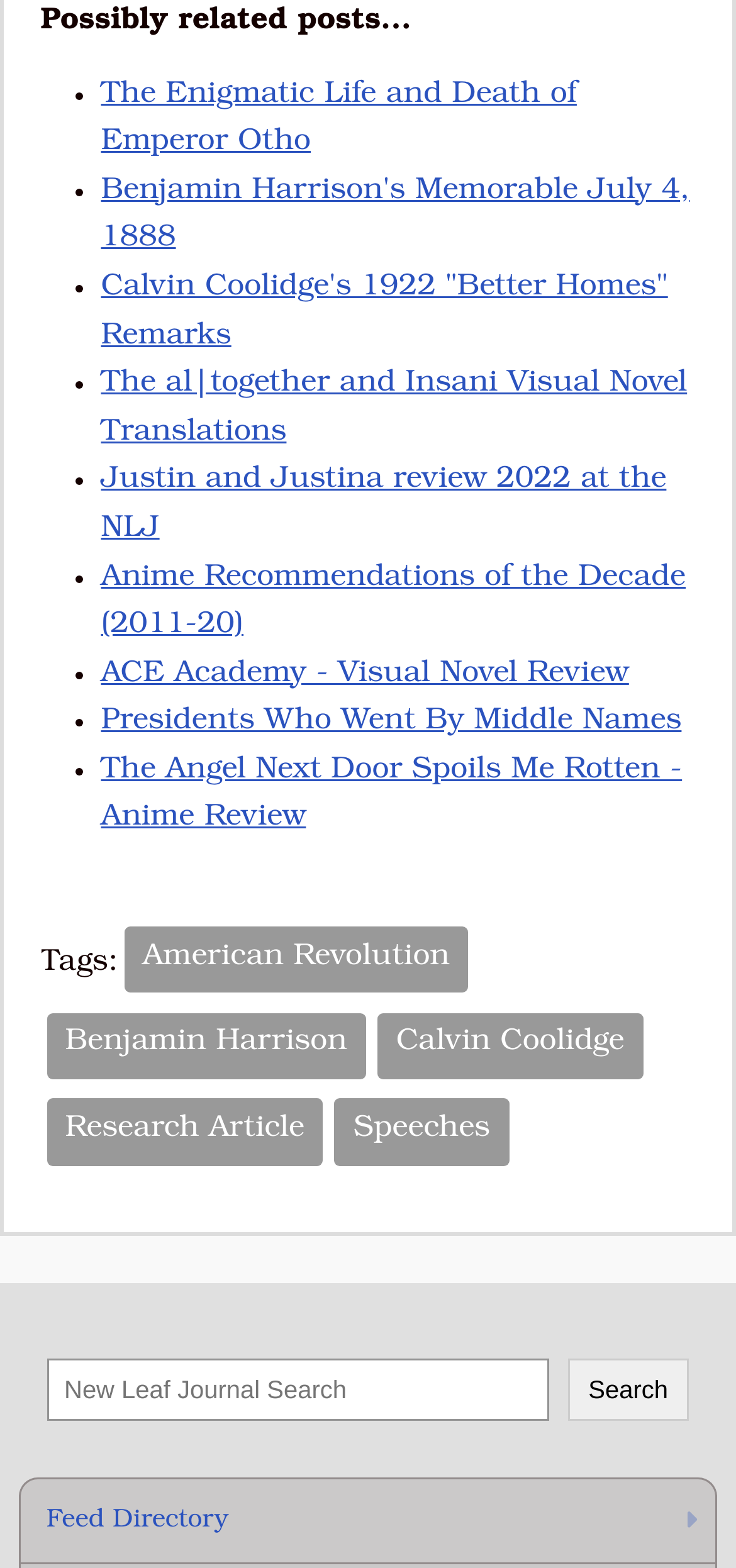Find the bounding box coordinates for the UI element that matches this description: "Speeches".

[0.455, 0.701, 0.691, 0.743]